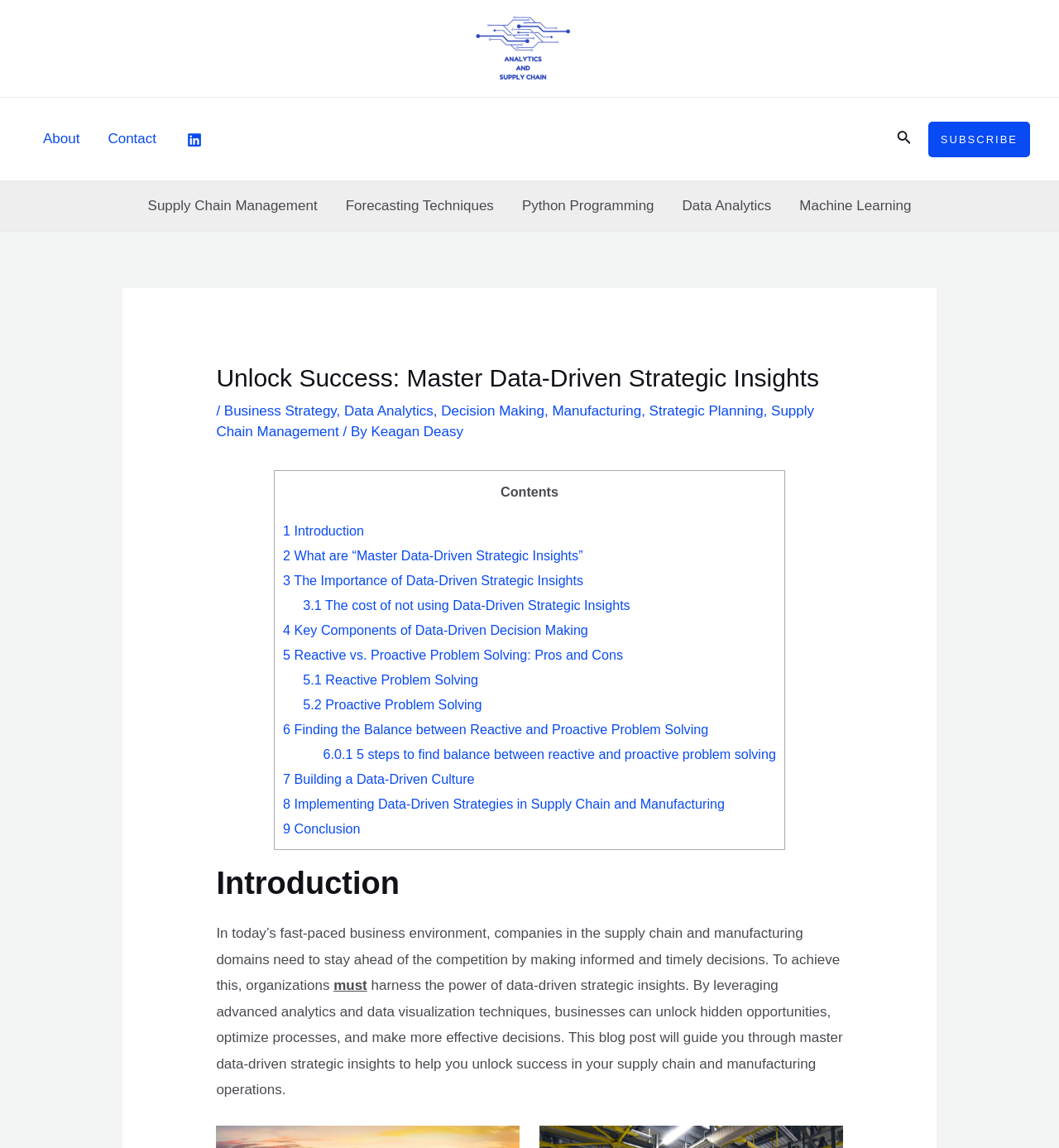Describe all the key features and sections of the webpage thoroughly.

The webpage is focused on the importance of data-driven strategic insights in supply chain and manufacturing operations. At the top, there is a navigation menu with links to "About", "Contact", and "Site Navigation". Below this, there is a prominent link to "Analytics and Supply Chain" accompanied by an image. 

To the right of this, there are social media links, including a LinkedIn icon, and a search icon link. On the far right, there is a "SUBSCRIBE" button. 

Below these elements, there is a secondary navigation menu with links to various topics, including "Supply Chain Management", "Forecasting Techniques", "Python Programming", "Data Analytics", and "Machine Learning". 

The main content of the webpage is divided into sections, starting with a heading "Unlock Success: Master Data-Driven Strategic Insights". This is followed by a series of links to related topics, including "Business Strategy", "Data Analytics", "Decision Making", "Manufacturing", and "Strategic Planning". 

The main article is divided into sections, including "Introduction", "What are 'Master Data-Driven Strategic Insights'", "The Importance of Data-Driven Strategic Insights", and so on. Each section has a heading and a brief summary or introduction. There are also links to subtopics within each section. 

Throughout the webpage, there are images and icons accompanying the links and headings, adding visual interest and breaking up the text. The overall layout is clean and easy to navigate, with clear headings and concise text.